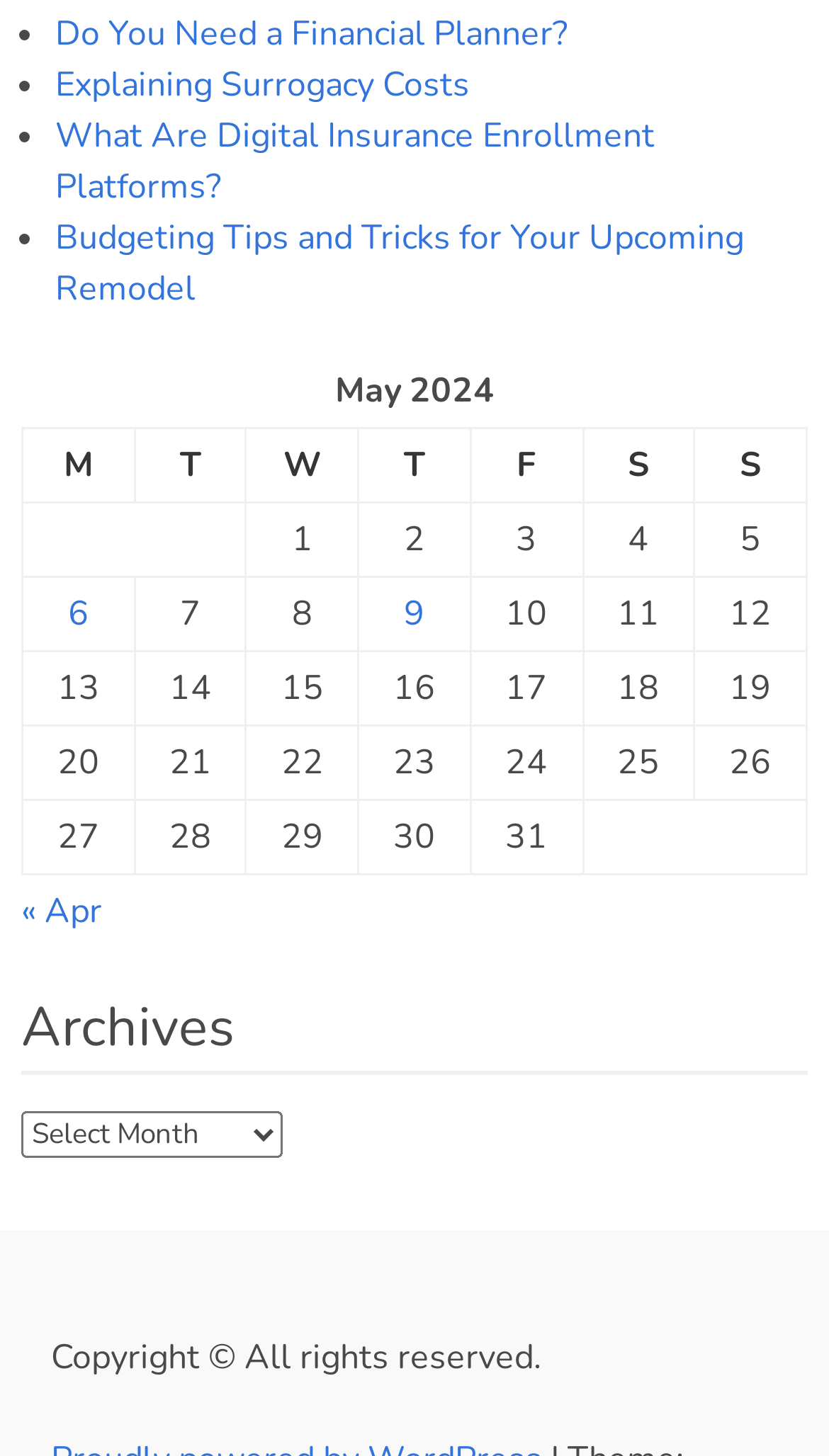Respond to the question with just a single word or phrase: 
What is the month displayed in the table?

May 2024